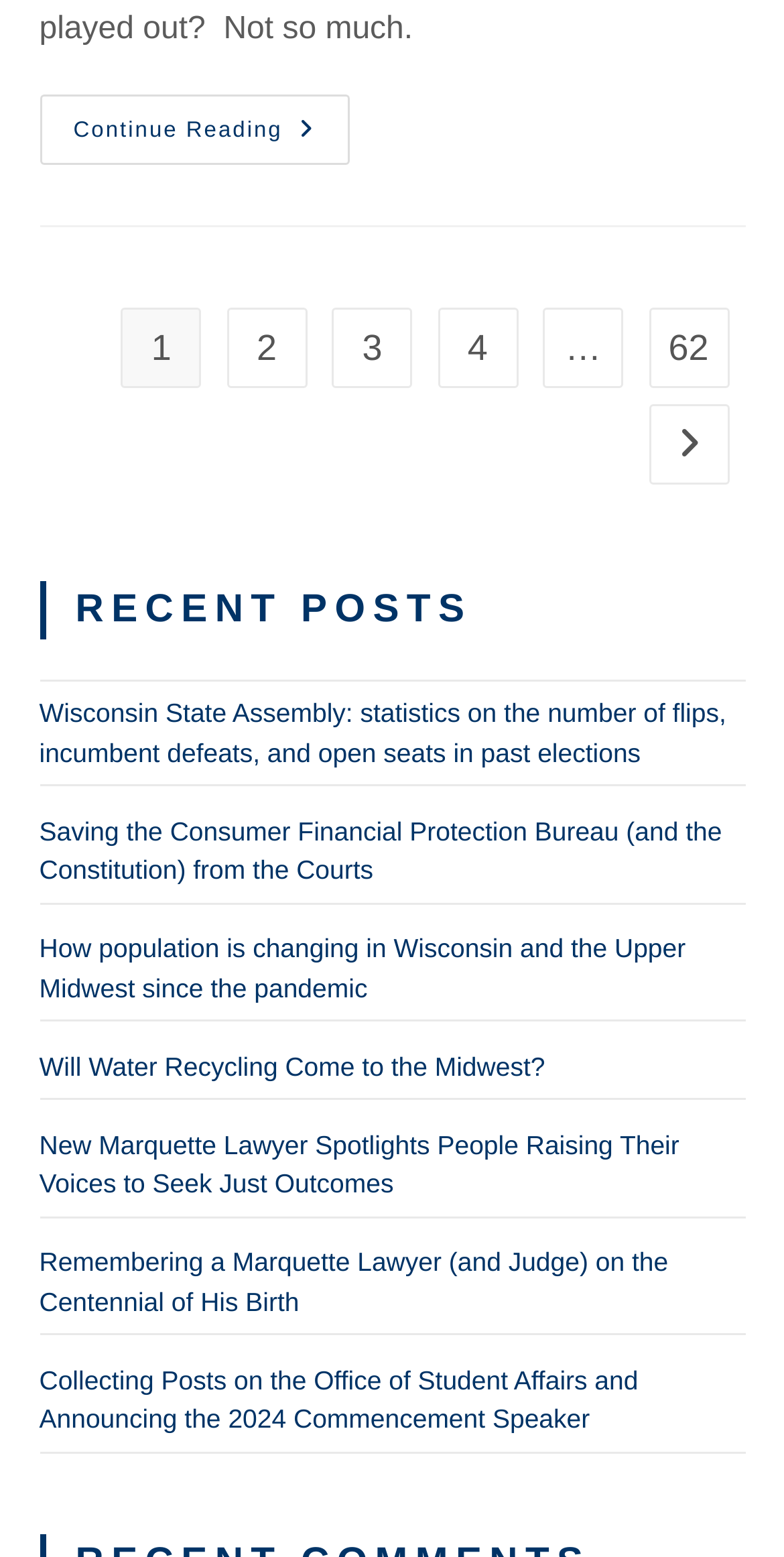Can you find the bounding box coordinates for the element to click on to achieve the instruction: "Read about statistics on Wisconsin State Assembly elections"?

[0.05, 0.448, 0.926, 0.493]